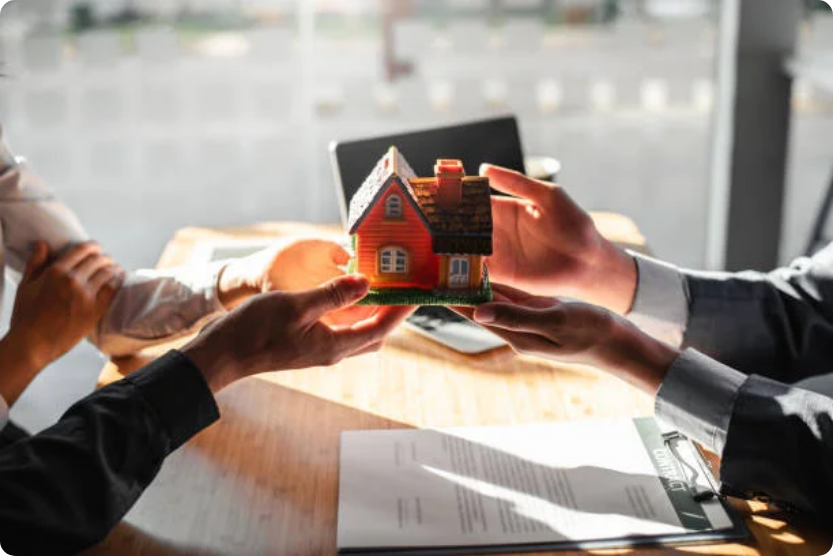Describe the image thoroughly, including all noticeable details.

In a warm and inviting scene, two individuals are engaged in a significant moment of real estate negotiation. A vibrant, toy-like model of a house is being exchanged between them, symbolizing the excitement and hope associated with investing in property. The individuals' hands, one dressed in a light-colored shirt and the other in a smart suit, showcase their professionalism and intent in the process. The backdrop of a well-lit workspace, complemented by a few documents and a laptop, adds a sense of urgency and purpose to the encounter. This image encapsulates the themes of property investment, collaboration, and the journey toward homeownership, as discussed in the accompanying article, "How to Maximize Your Investment in Industrial Properties In 2023."